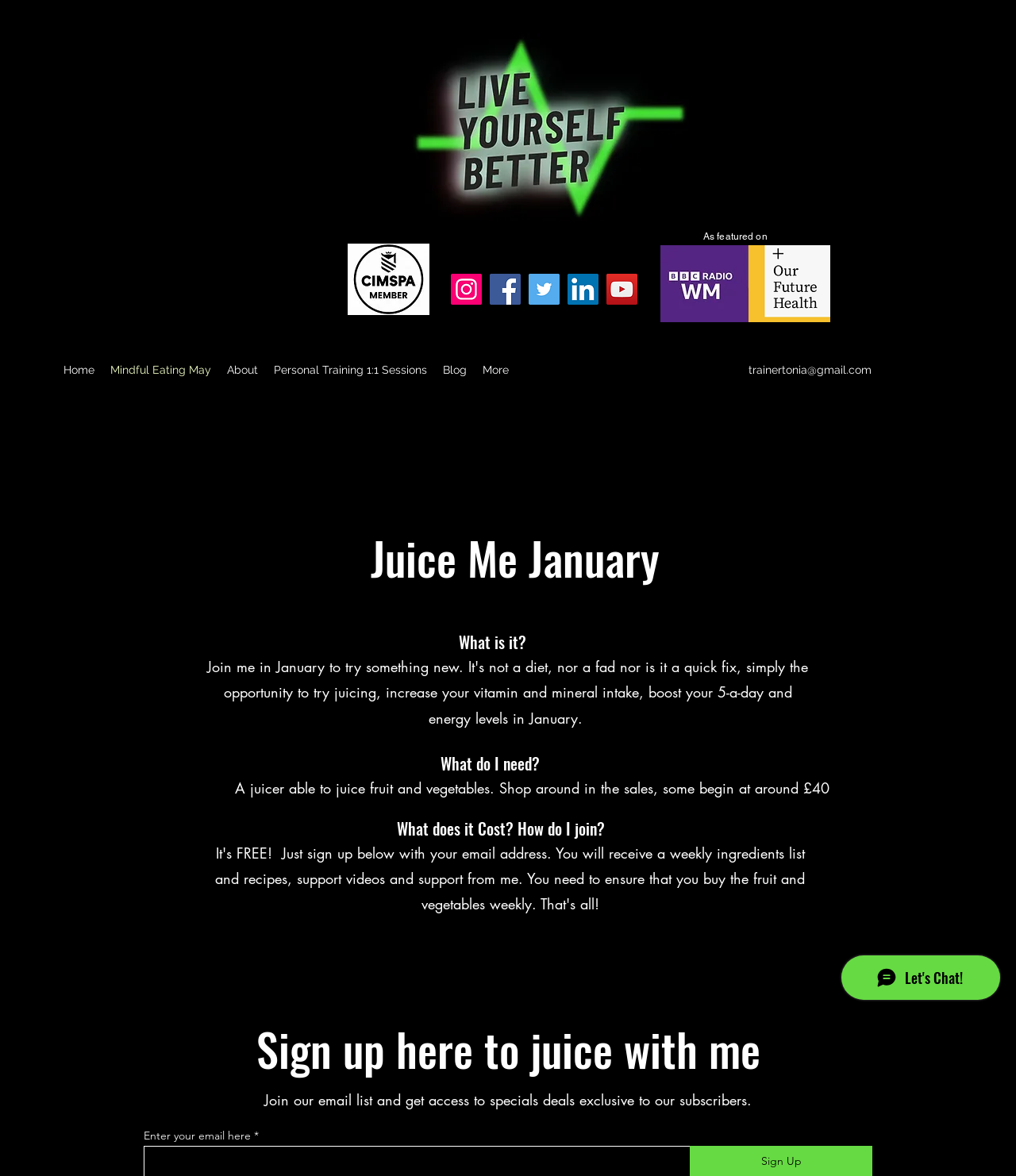Can you give a detailed response to the following question using the information from the image? What social media platforms are available?

The webpage provides links to various social media platforms, including Facebook, Twitter, LinkedIn, YouTube, and Instagram, which can be found in the social bar sections.